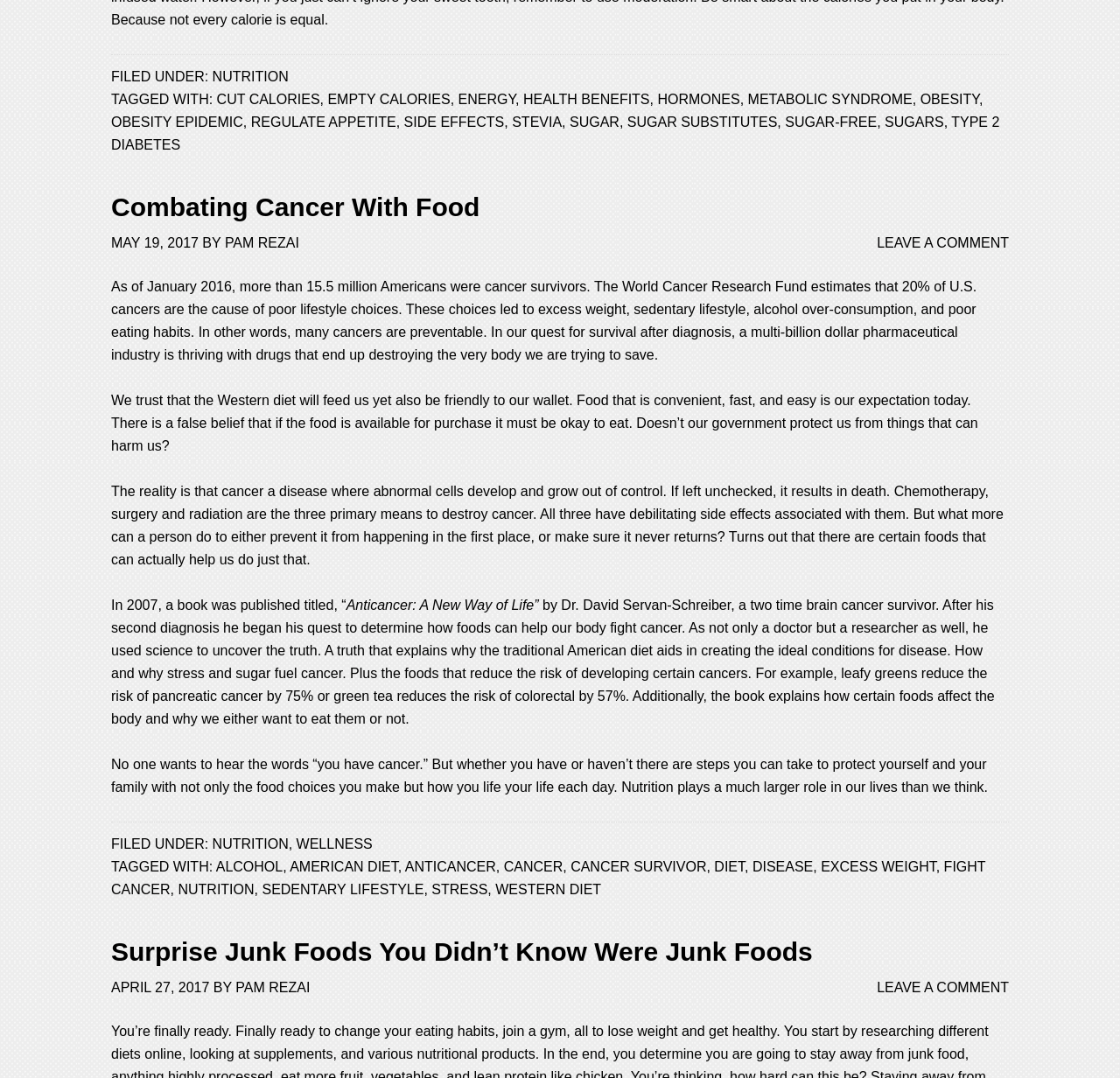What is the topic of the article 'Combating Cancer With Food'?
Use the image to answer the question with a single word or phrase.

Cancer prevention